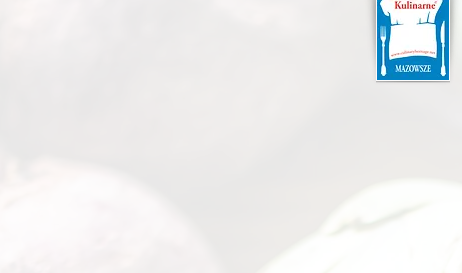Offer a thorough description of the image.

The image features a decorative graphic related to culinary themes, prominently displaying the title "Kulinarné MAZOWSZE," which translates to "Culinary Mazovia." The background appears soft and muted, likely suggesting a culinary context that emphasizes traditional and regional Polish cuisine. The blue and white color scheme of the graphic is reminiscent of classic culinary imagery, with utensils depicted, which adds to the thematic presentation of cooking and gastronomy centered around the Mazovia region in Poland. This visually appealing design serves as an invitation to explore the culinary delights and heritage of the area.